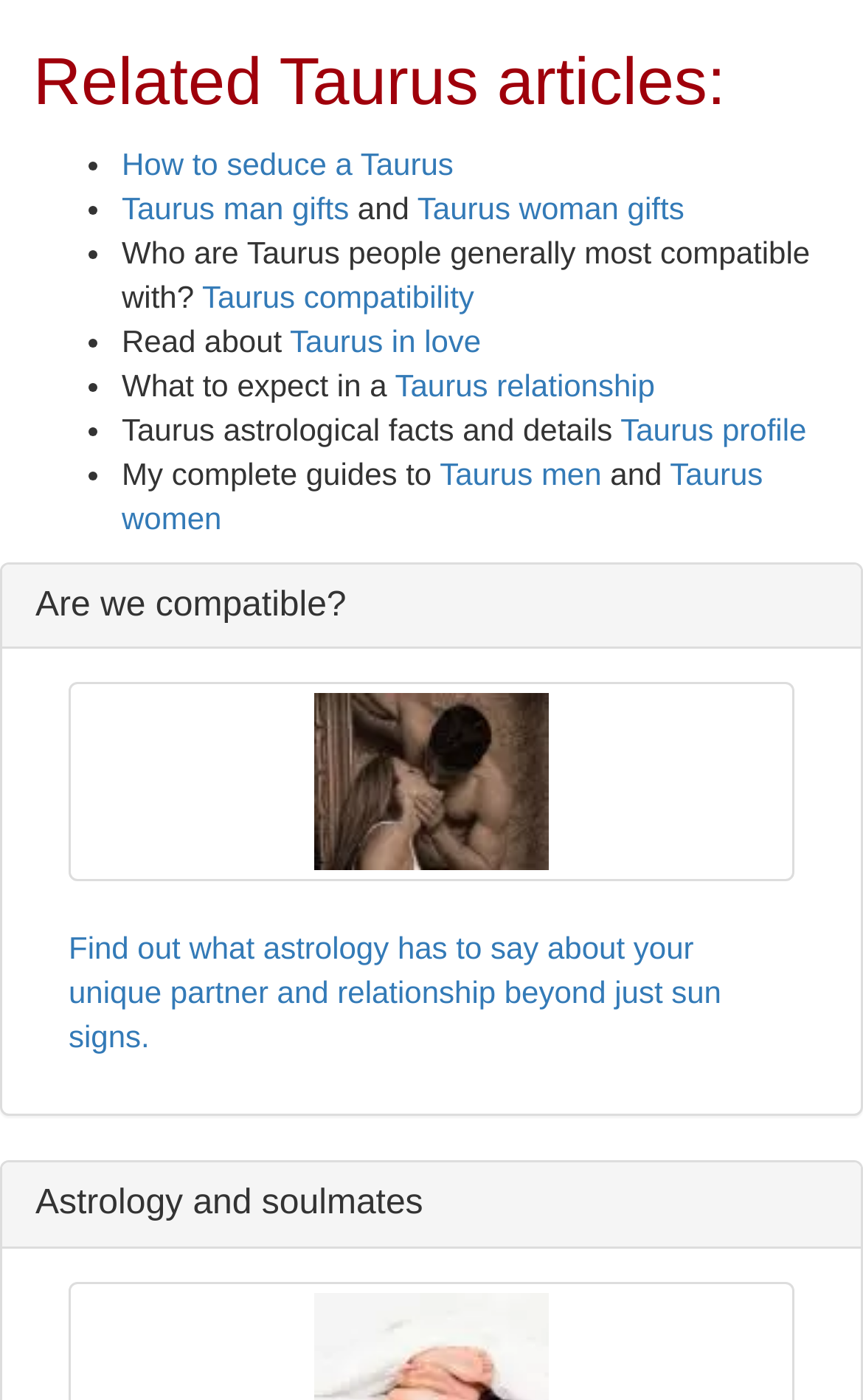Determine the bounding box coordinates for the HTML element mentioned in the following description: "Taurus in love". The coordinates should be a list of four floats ranging from 0 to 1, represented as [left, top, right, bottom].

[0.336, 0.23, 0.557, 0.256]